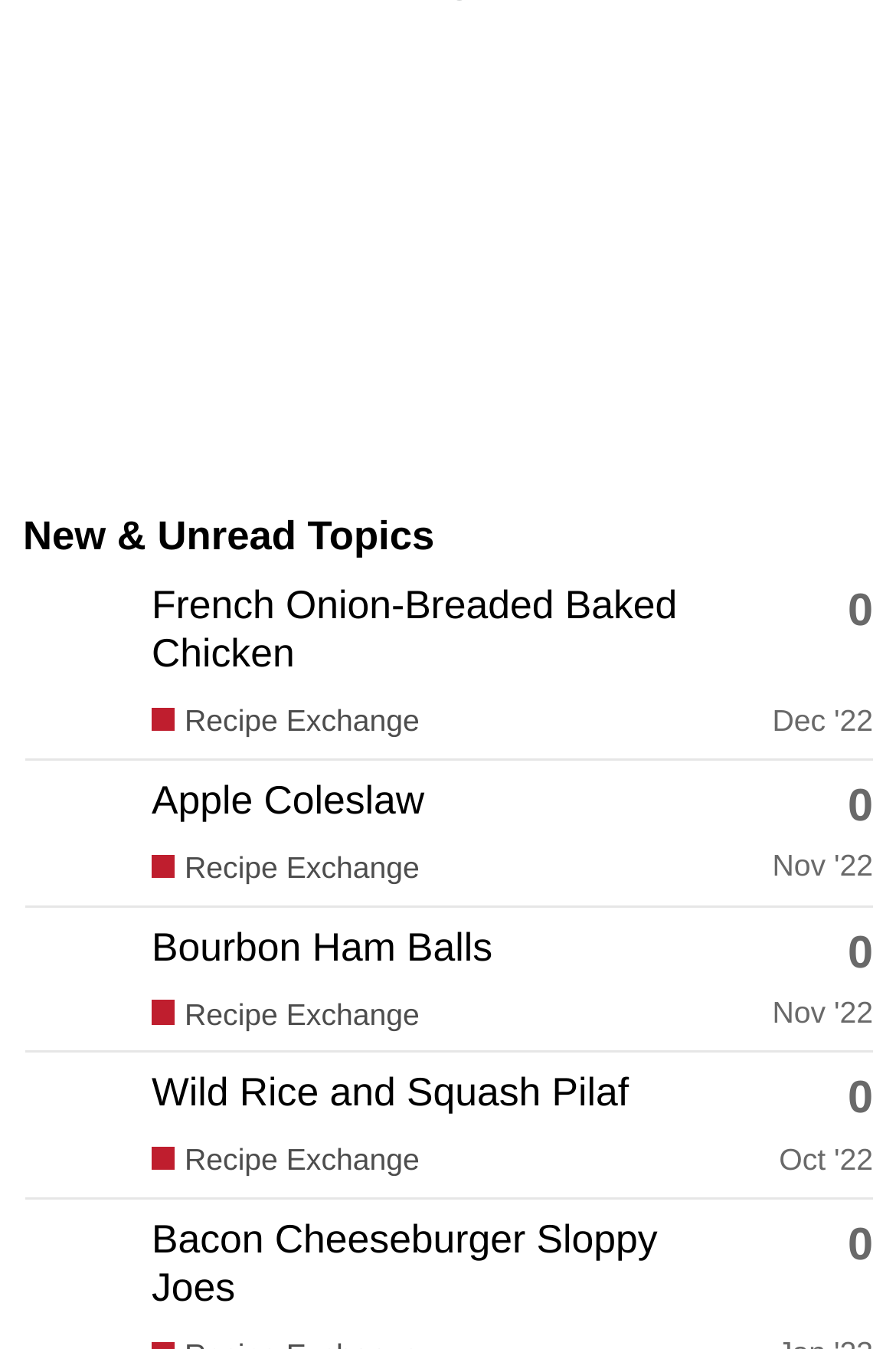What is the name of the latest poster in the first topic?
Using the details from the image, give an elaborate explanation to answer the question.

I looked at the first gridcell element and found the link element with the text 'TPickle's profile, latest poster', which indicates that TPickles is the latest poster in the first topic.